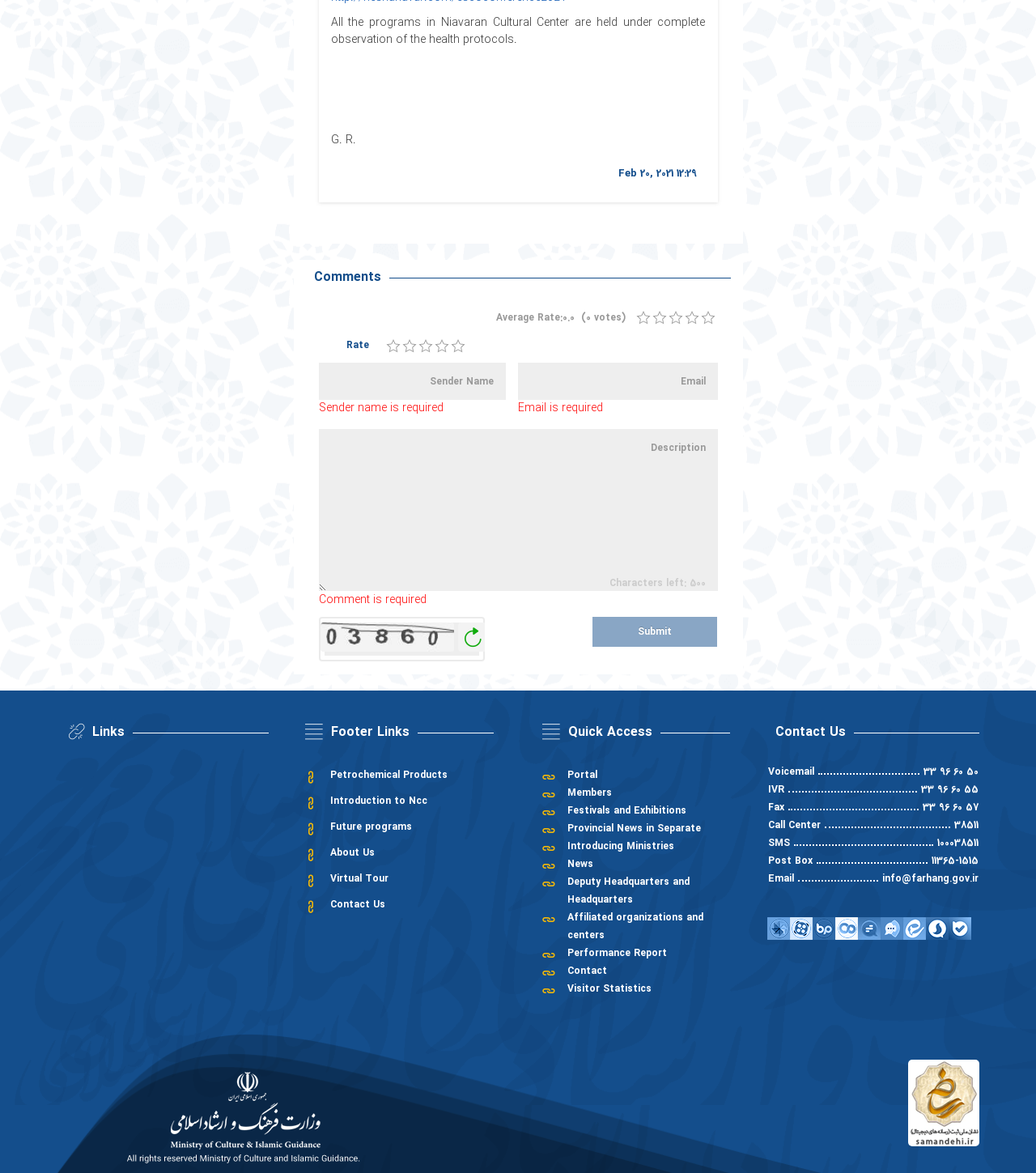What is the contact information provided?
Kindly give a detailed and elaborate answer to the question.

I found the contact information by looking at the footer section of the webpage, which provides various contact information such as phone numbers, fax, email, and postal address. This information is provided to allow users to contact the organization.